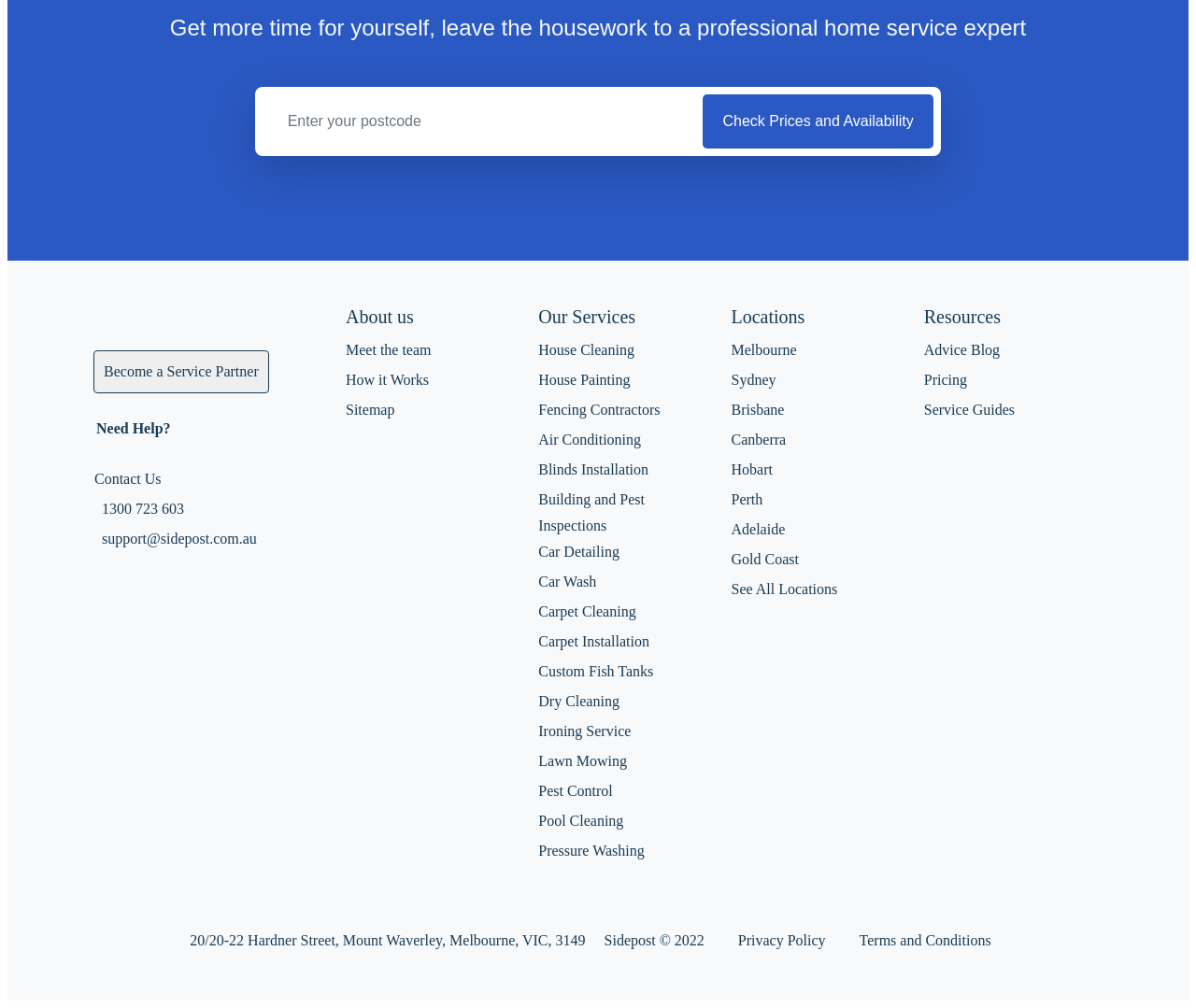Determine the bounding box coordinates for the area you should click to complete the following instruction: "Get in touch with the team".

[0.289, 0.303, 0.427, 0.325]